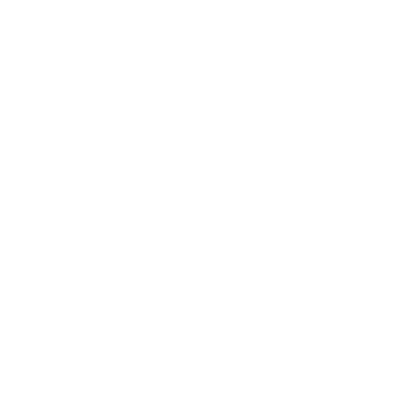What is the ideal use of the Coleman Oasis tent?
Refer to the image and respond with a one-word or short-phrase answer.

Picnics, camping trips, or backyard gatherings